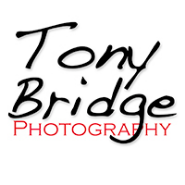Based on what you see in the screenshot, provide a thorough answer to this question: What is the purpose of the logo's design?

According to the caption, the clean, minimalist design of the logo is intended to enhance its visibility and memorability, making it an effective representation of Tony Bridge's photographic work.